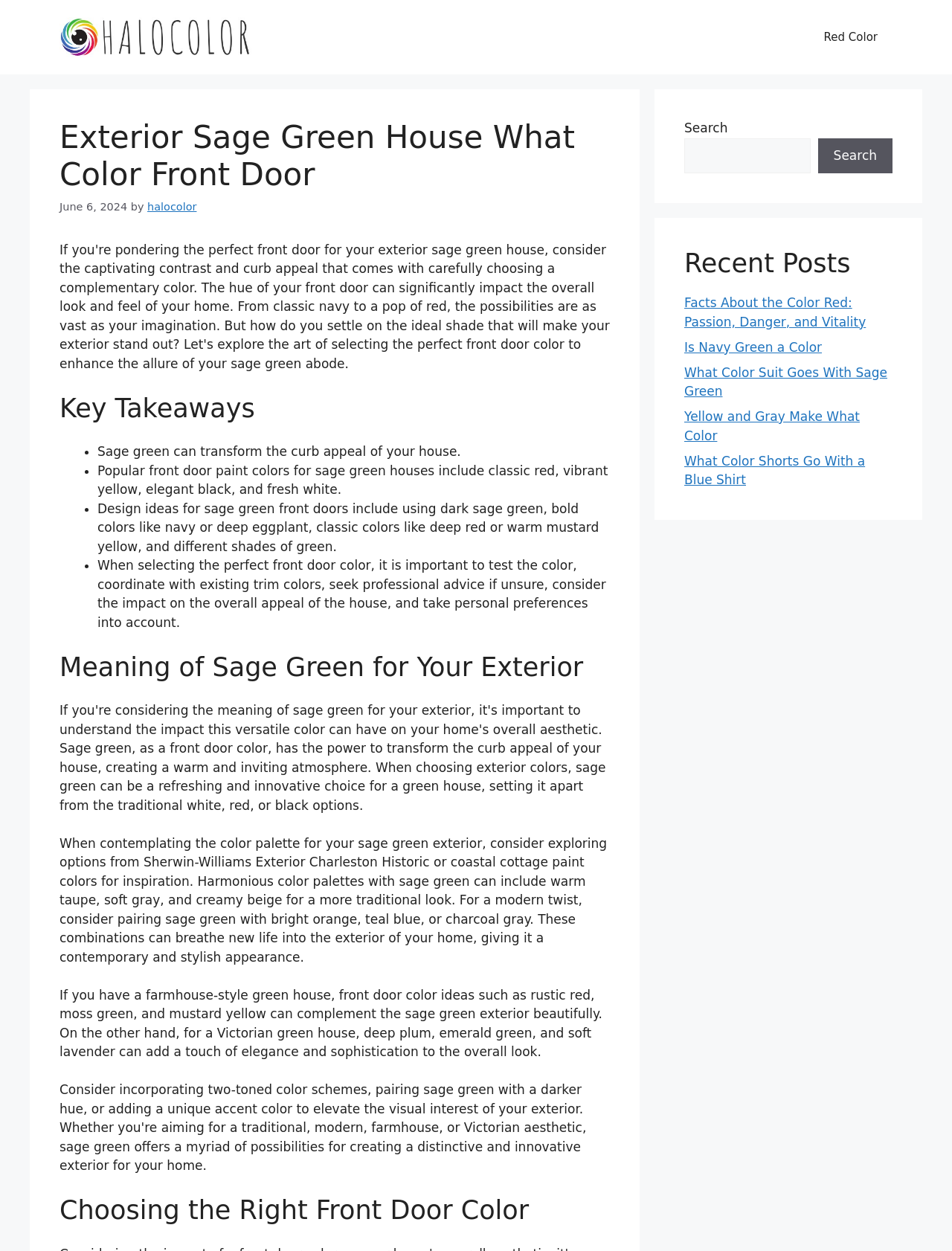What is the color of the house being discussed?
Please give a well-detailed answer to the question.

Based on the webpage content, specifically the heading 'Exterior Sage Green House What Color Front Door', it is clear that the house being discussed has a sage green exterior.